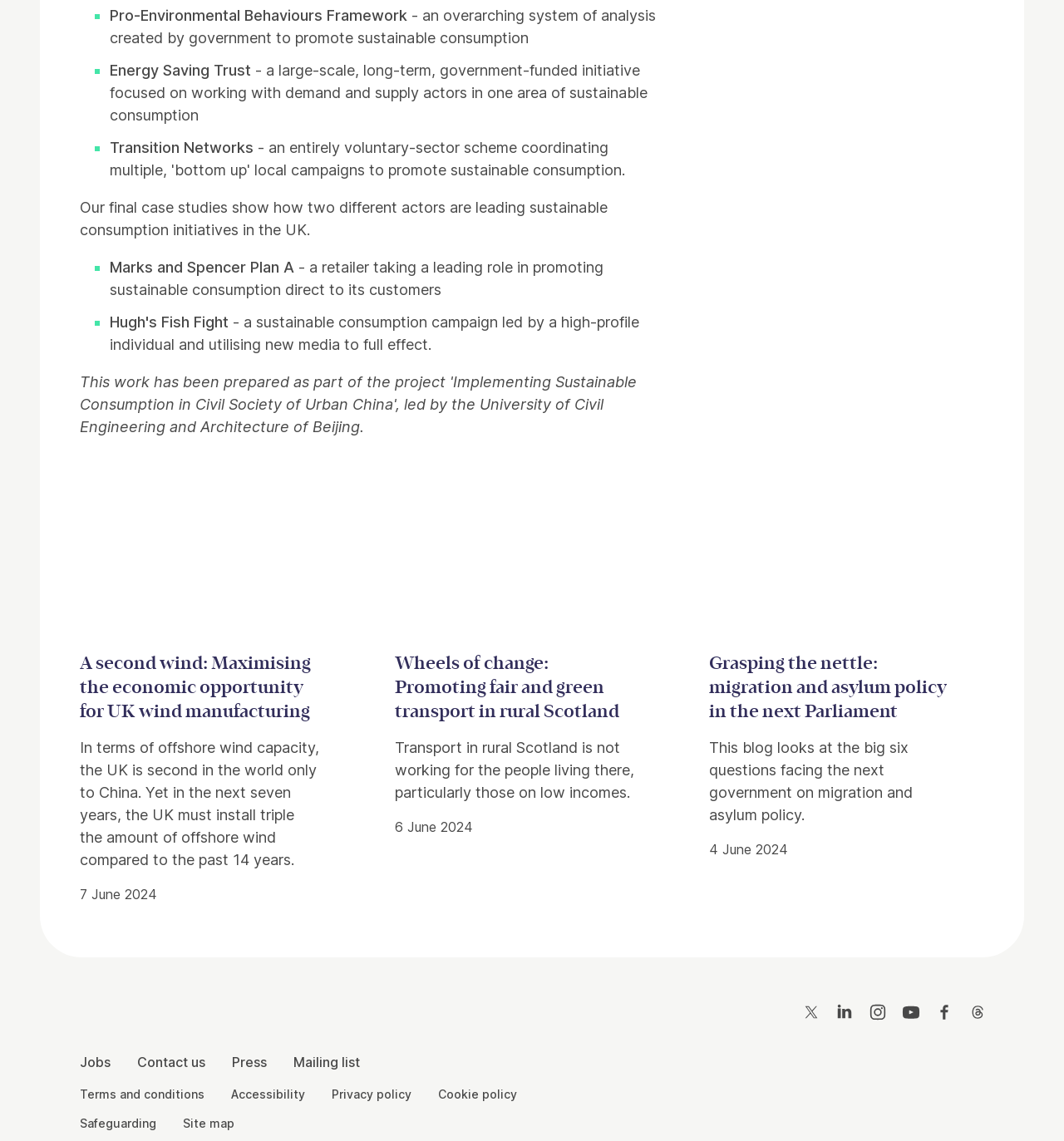Identify the bounding box coordinates for the element you need to click to achieve the following task: "Visit 'Twitter'". The coordinates must be four float values ranging from 0 to 1, formatted as [left, top, right, bottom].

[0.75, 0.874, 0.775, 0.899]